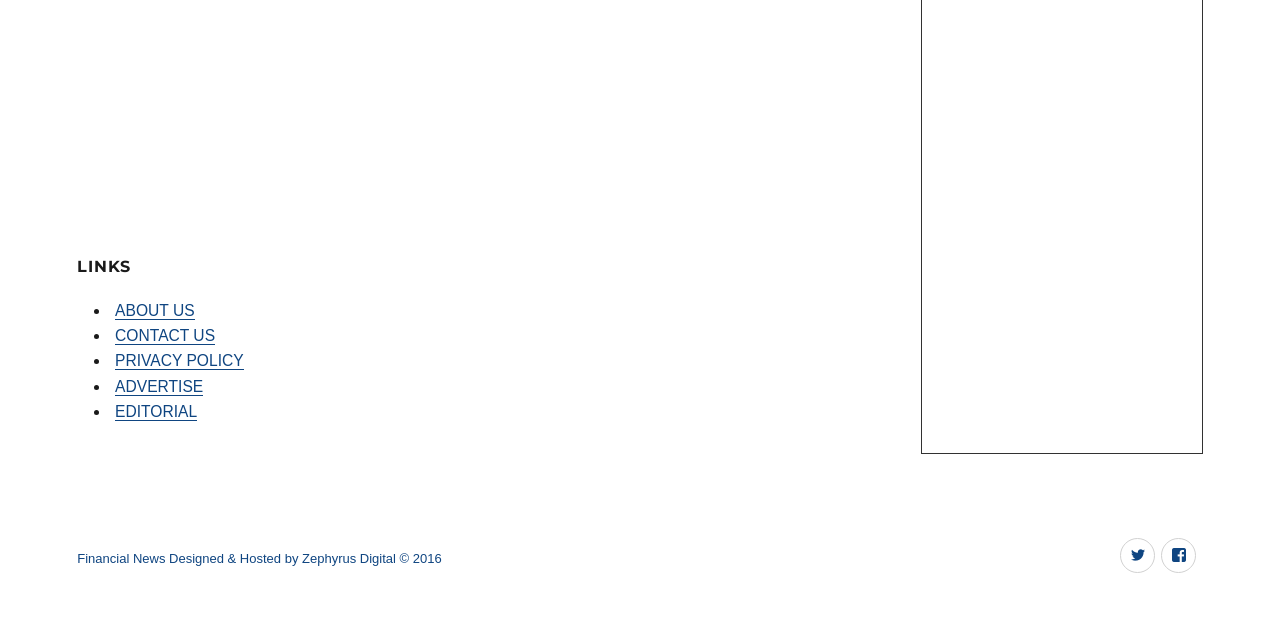How many links are in the list?
Answer briefly with a single word or phrase based on the image.

5